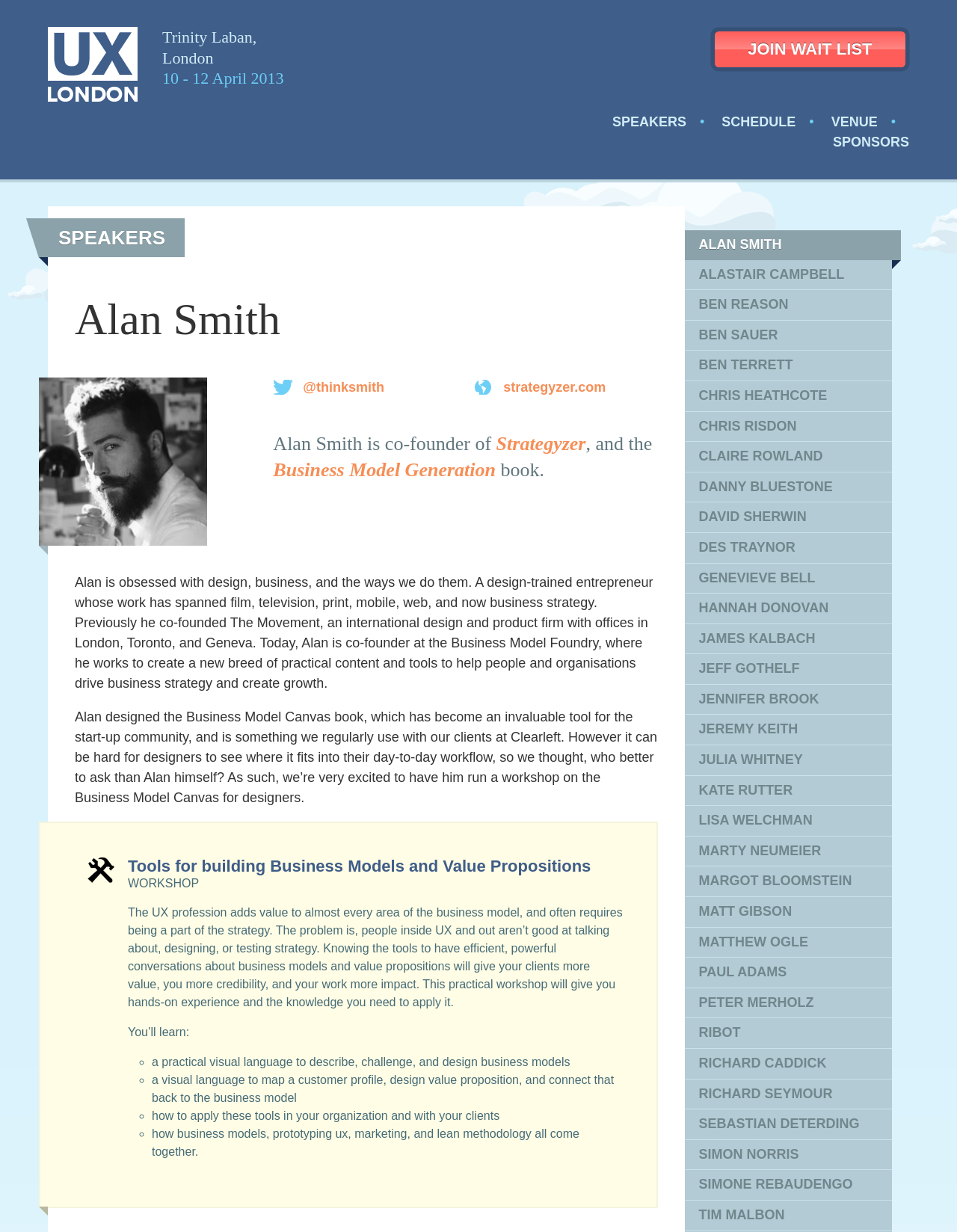From the screenshot, find the bounding box of the UI element matching this description: "Tim Malbon". Supply the bounding box coordinates in the form [left, top, right, bottom], each a float between 0 and 1.

[0.716, 0.975, 0.932, 0.999]